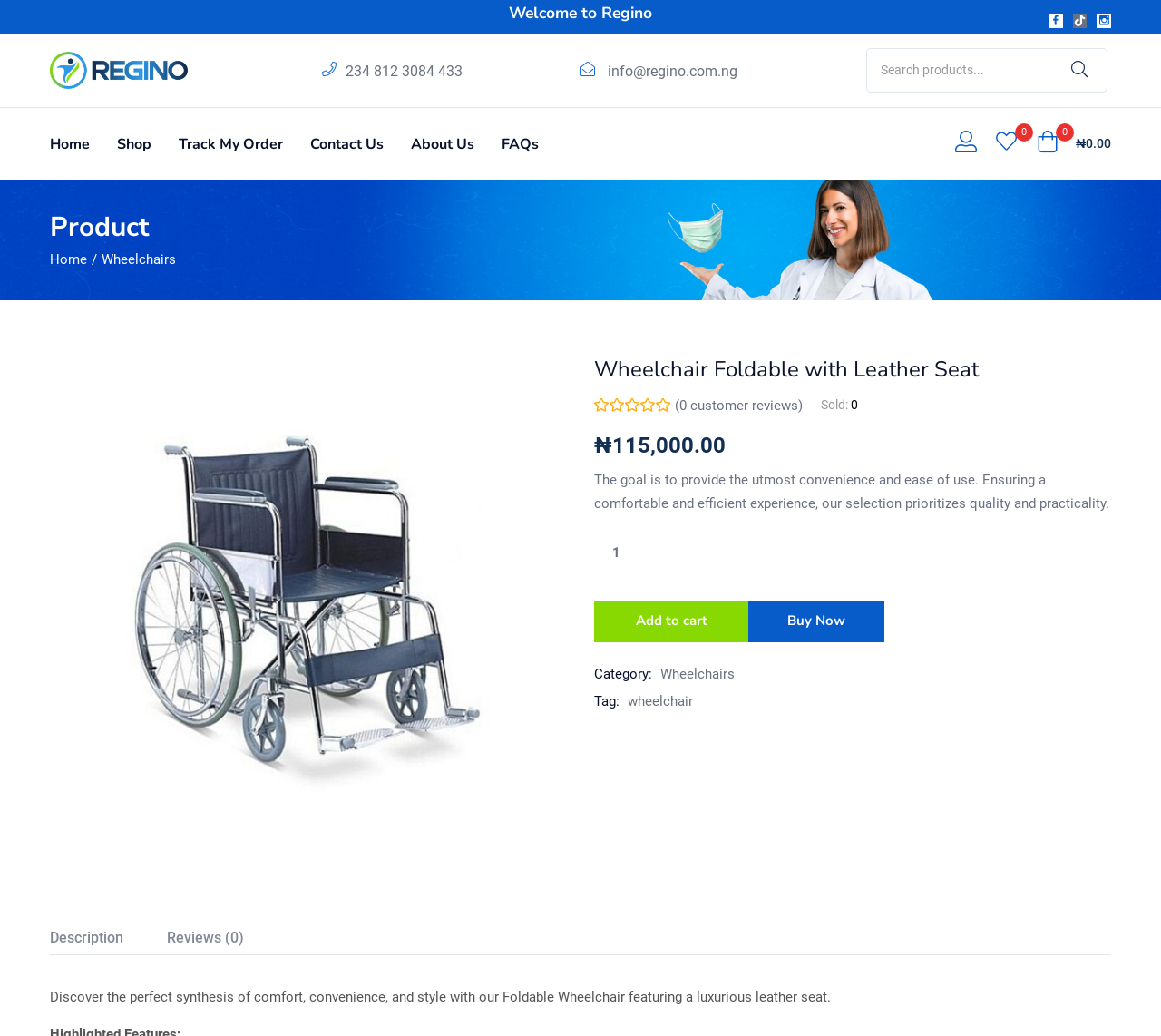Please determine the bounding box coordinates for the element with the description: "FAQs".

[0.432, 0.104, 0.488, 0.173]